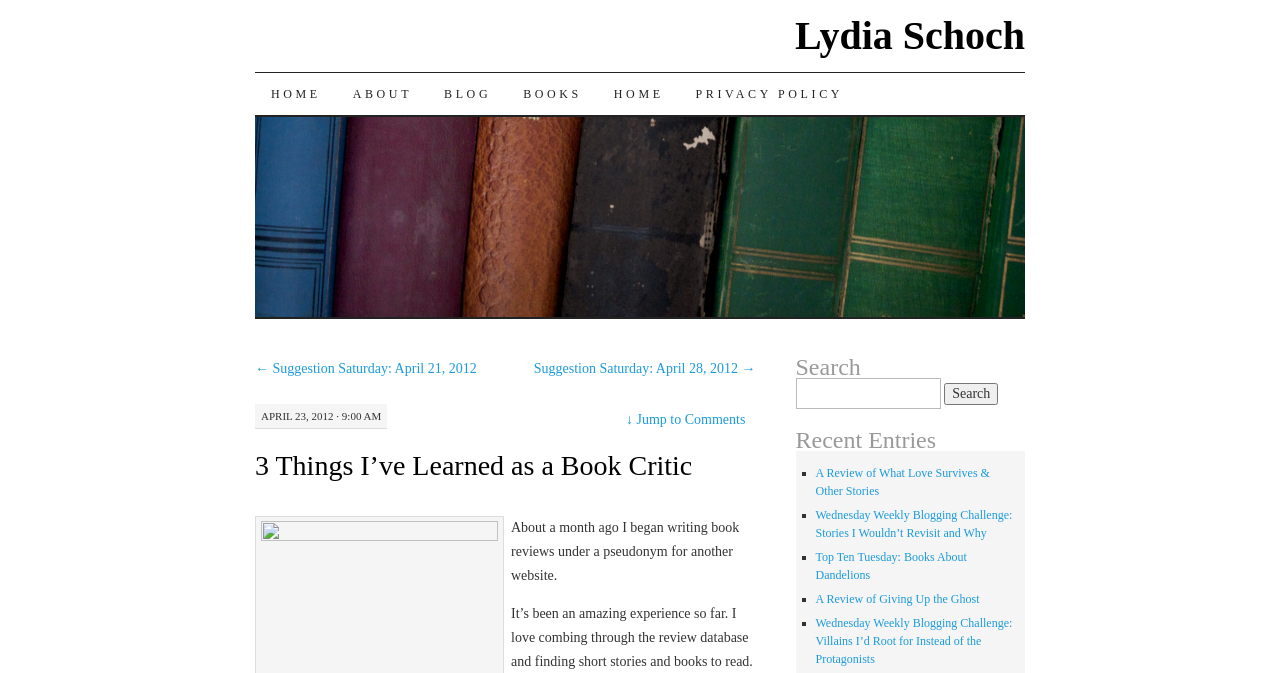What is the author's name?
Please provide a detailed and thorough answer to the question.

The author's name is mentioned in the link 'Lydia Schoch' at the top of the webpage, which suggests that the webpage is a personal blog or website of the author.